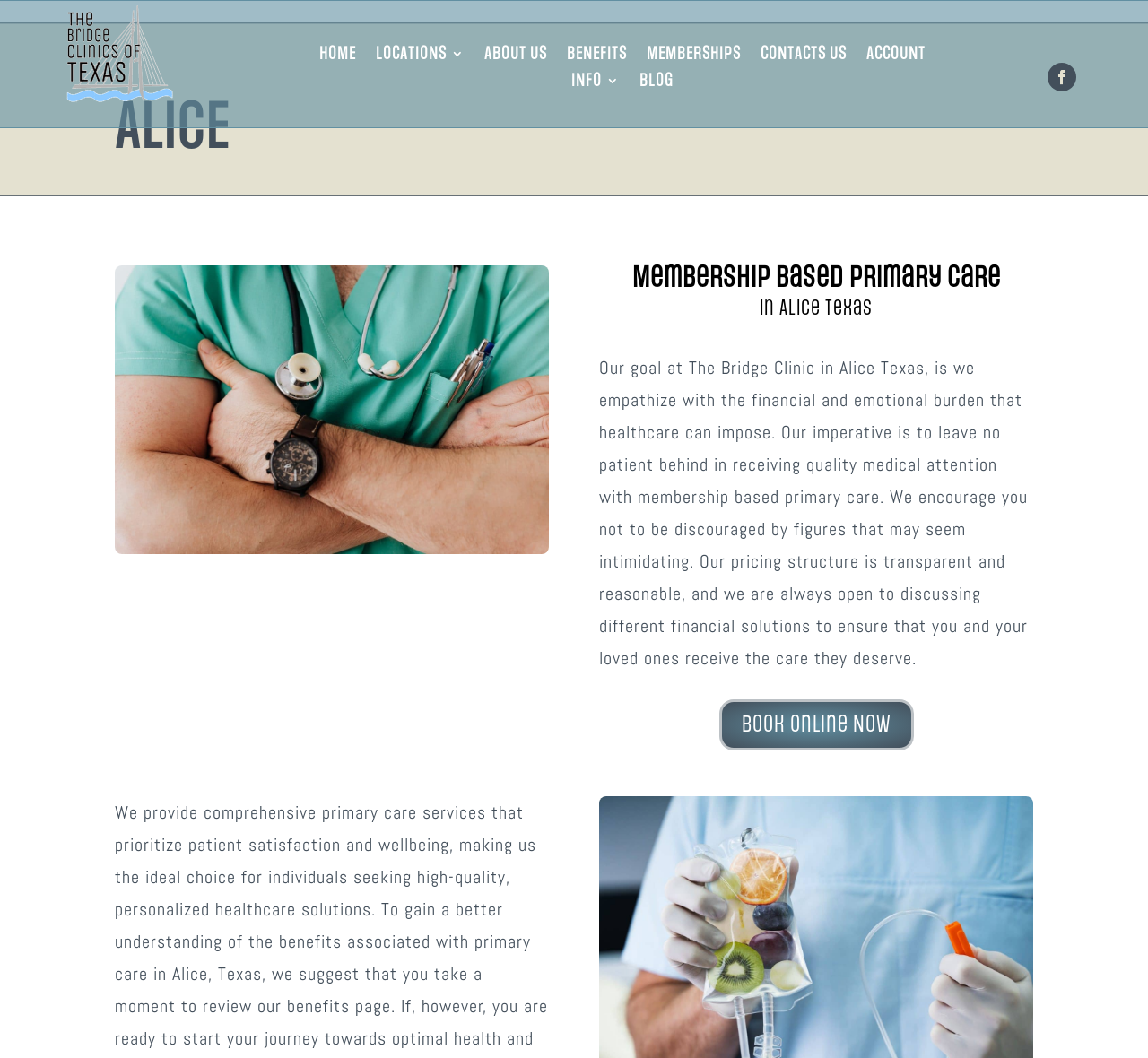Kindly determine the bounding box coordinates for the clickable area to achieve the given instruction: "Explore the 'Done Being Single Podcast'".

None